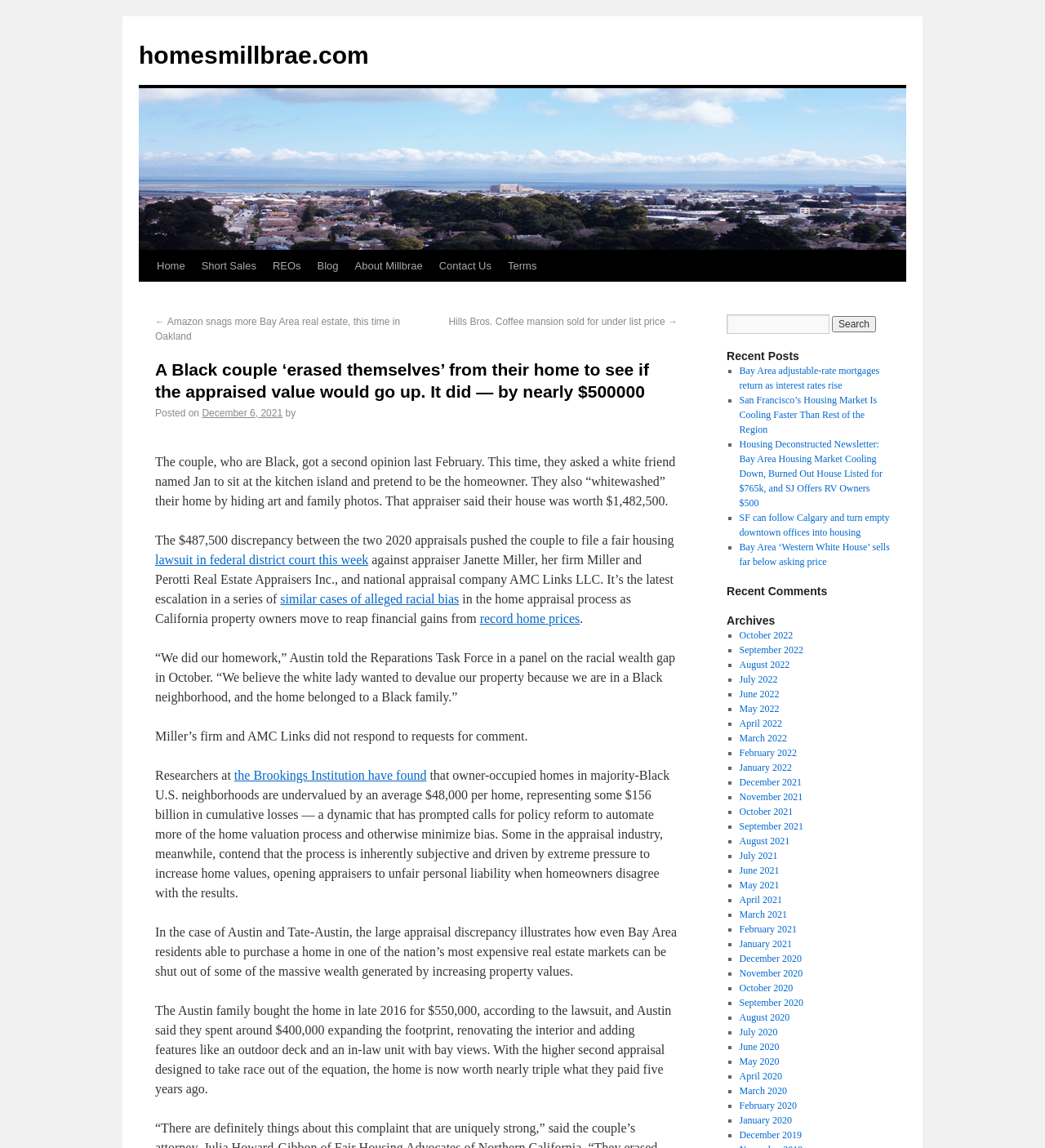What is the value of the home after the second appraisal?
Give a detailed response to the question by analyzing the screenshot.

According to the text, the couple got a second opinion last February and asked a white friend named Jan to sit at the kitchen island and pretend to be the homeowner. The appraiser said their house was worth $1,482,500.